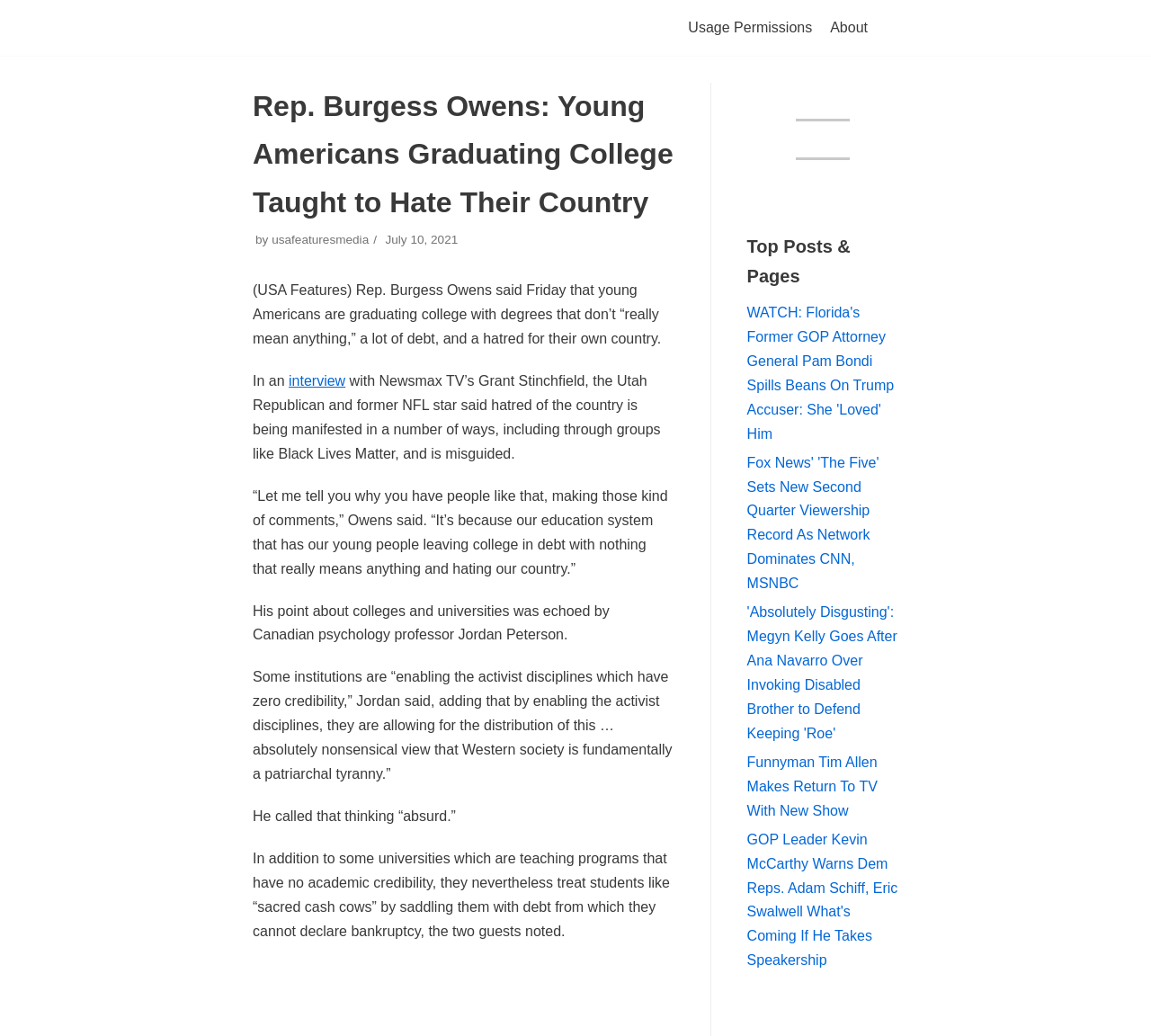Who is the author of the article?
Please provide a single word or phrase as your answer based on the image.

usafeaturesmedia